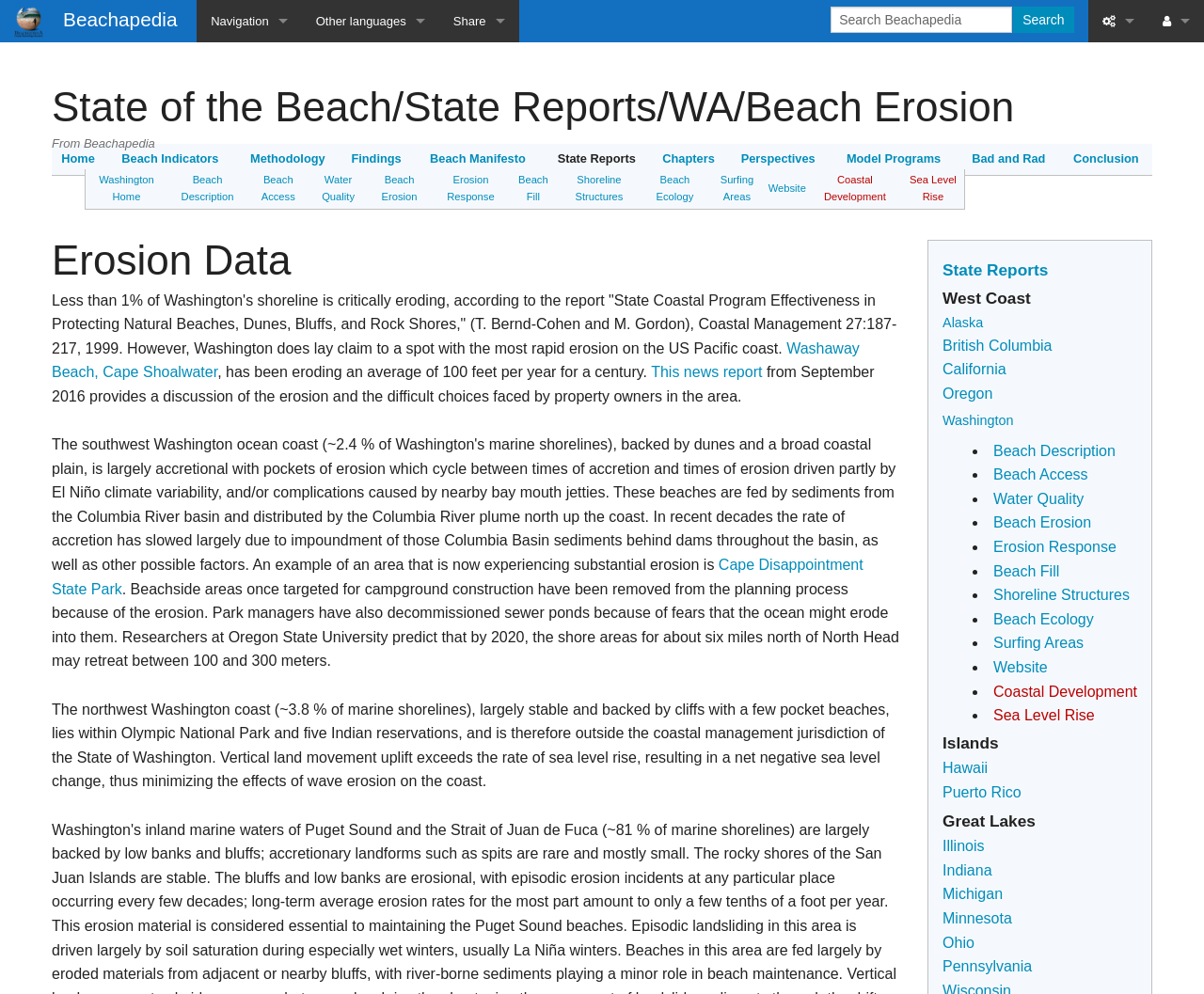How many languages are available on this webpage?
Can you give a detailed and elaborate answer to the question?

I counted the number of language links available on the webpage and found that there are 12 languages available, including Deutsch, Español, Français, and others.